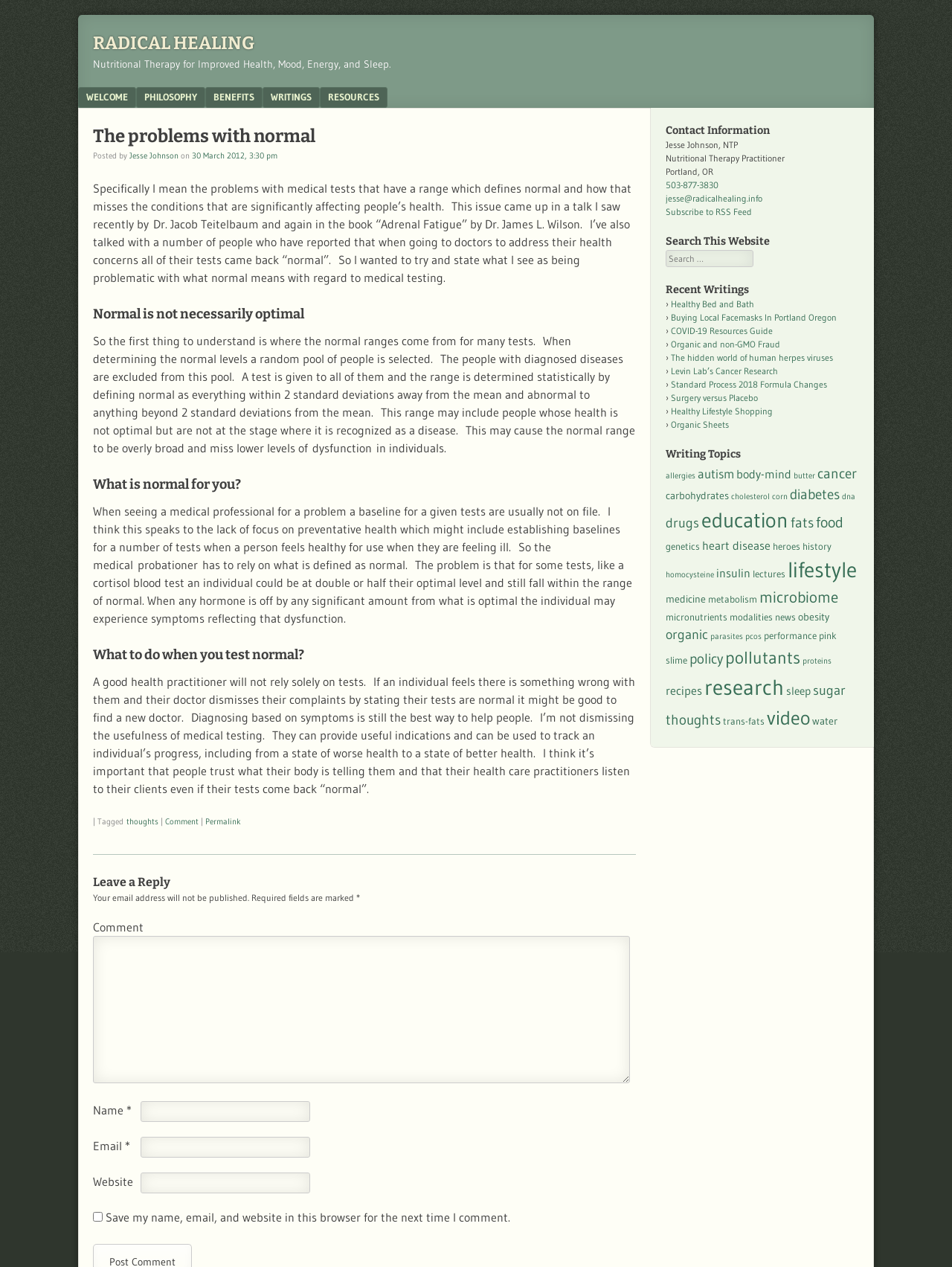How many standard deviations away from the mean is considered abnormal?
Answer the question with a detailed explanation, including all necessary information.

In the article, it is mentioned that 'normal is everything within 2 standard deviations away from the mean and abnormal to anything beyond 2 standard deviations from the mean'.